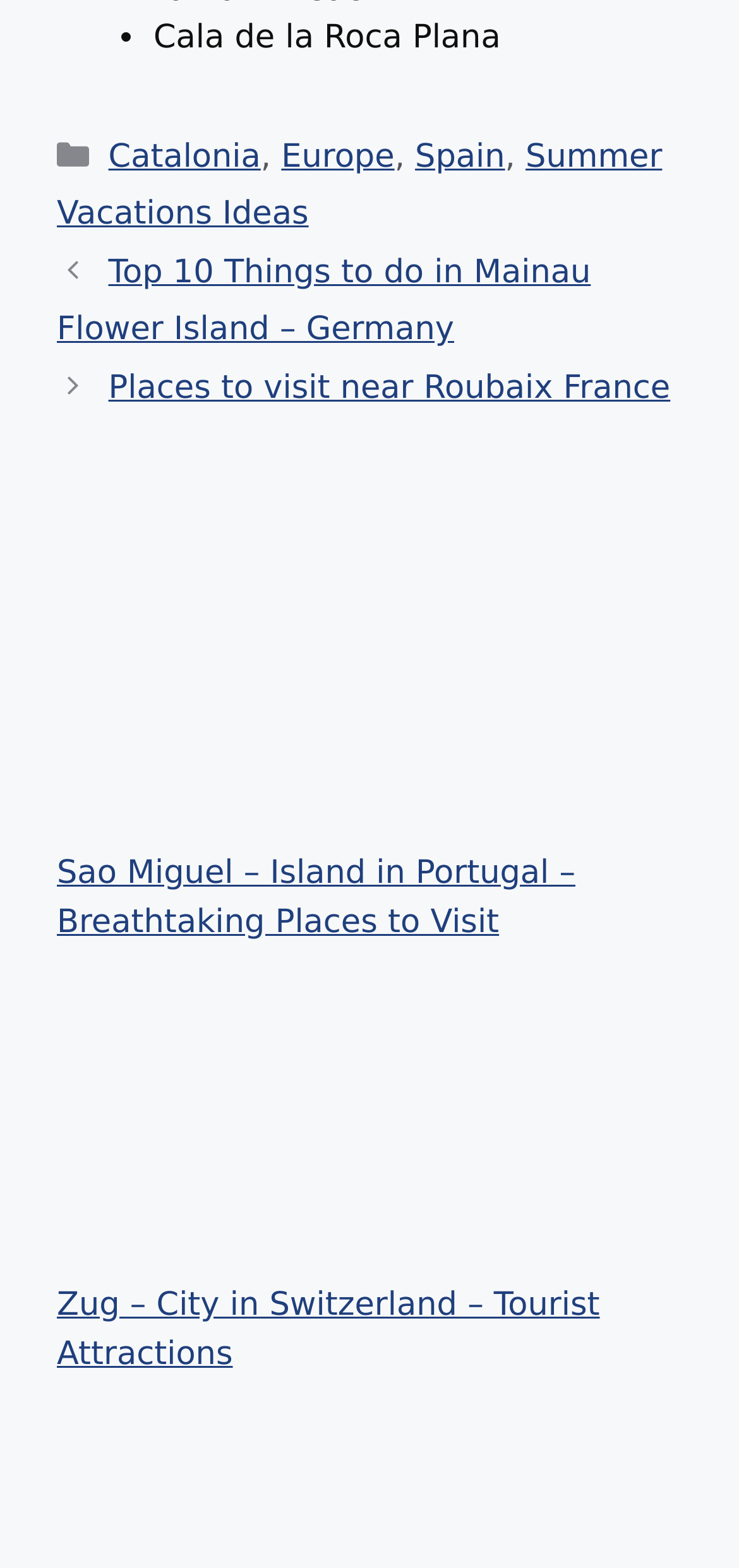For the given element description Summer Vacations Ideas, determine the bounding box coordinates of the UI element. The coordinates should follow the format (top-left x, top-left y, bottom-right x, bottom-right y) and be within the range of 0 to 1.

[0.077, 0.088, 0.896, 0.149]